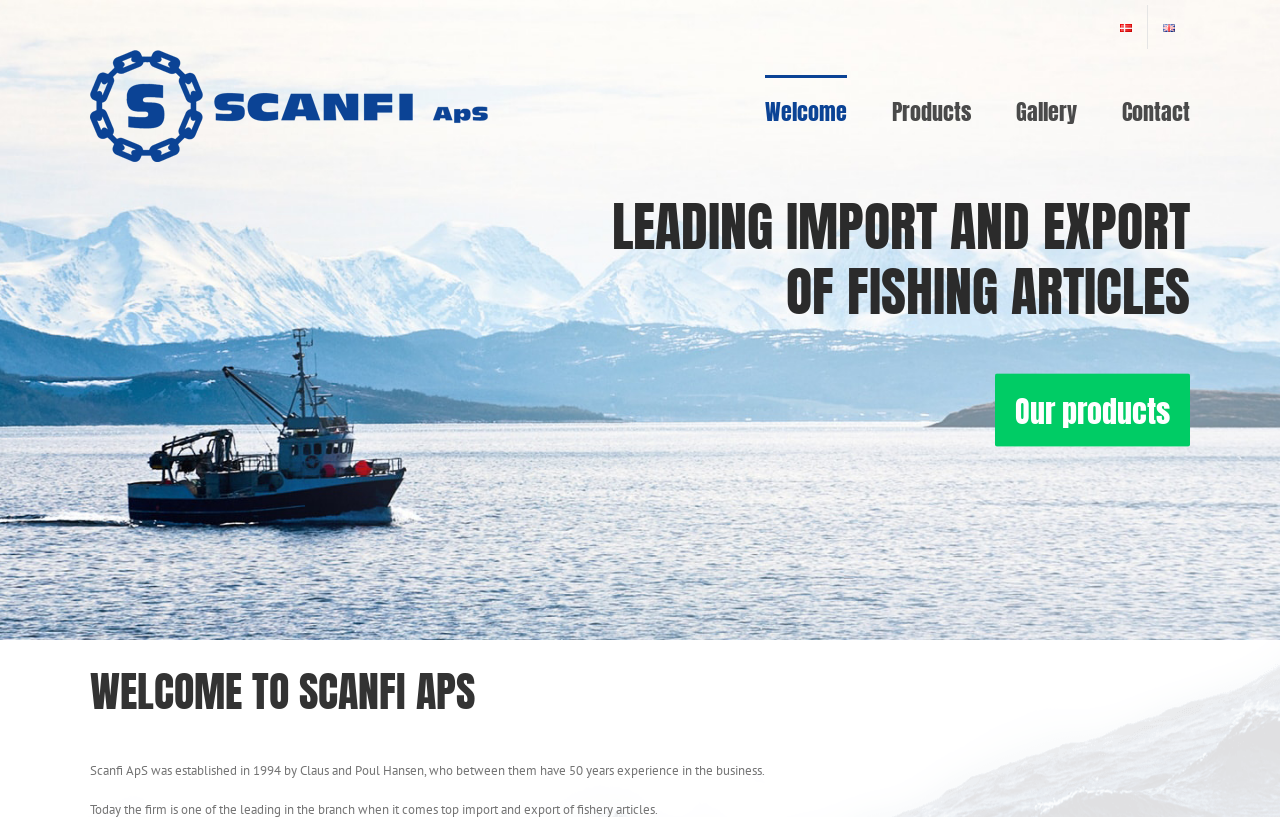What type of products does the company deal with?
Offer a detailed and exhaustive answer to the question.

The webpage's meta description and the heading 'LEADING IMPORT AND EXPORT OF FISHING ARTICLES' suggest that the company is involved in the import and export of fishing articles.